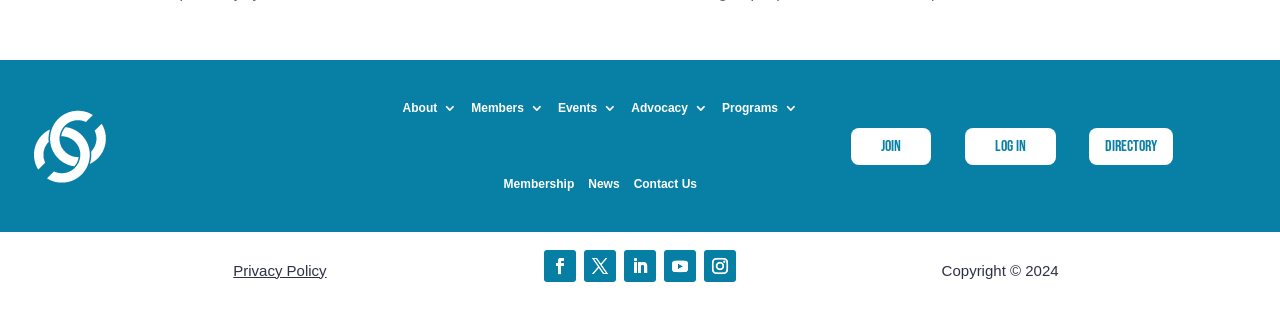Could you determine the bounding box coordinates of the clickable element to complete the instruction: "View services for Education"? Provide the coordinates as four float numbers between 0 and 1, i.e., [left, top, right, bottom].

None